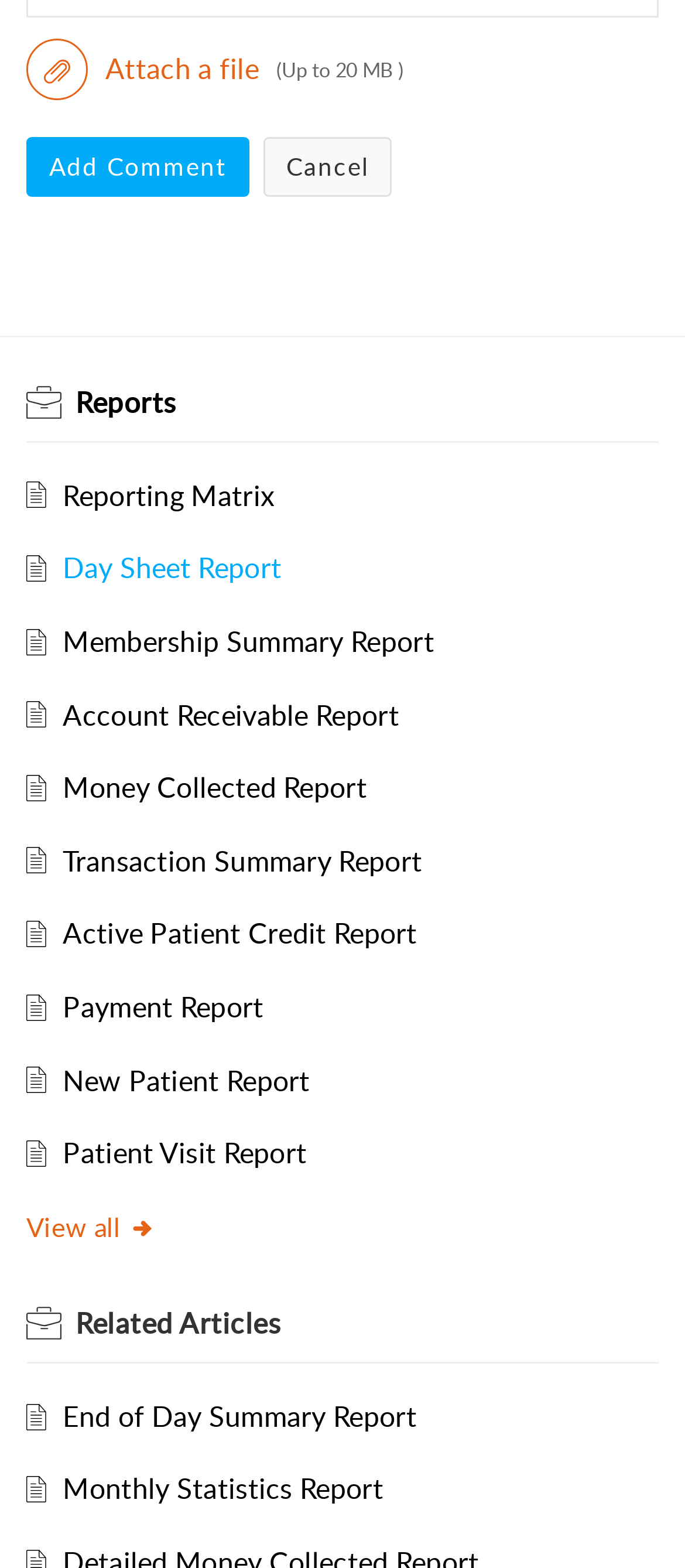Can you pinpoint the bounding box coordinates for the clickable element required for this instruction: "Generate Day Sheet Report"? The coordinates should be four float numbers between 0 and 1, i.e., [left, top, right, bottom].

[0.092, 0.35, 0.411, 0.375]